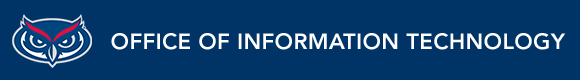List and describe all the prominent features within the image.

The image features the logo for the Florida Atlantic University (FAU) Office of Information Technology, set against a dark blue background. Prominently displayed in white bold letters, the text reads "OFFICE OF INFORMATION TECHNOLOGY." To the left of the text, there is an emblem of a stylized owl, symbolizing FAU, which is characterized by its fierce expression and striking color scheme of red, white, and blue. This logo represents the university's commitment to technology and support services for its students and faculty.